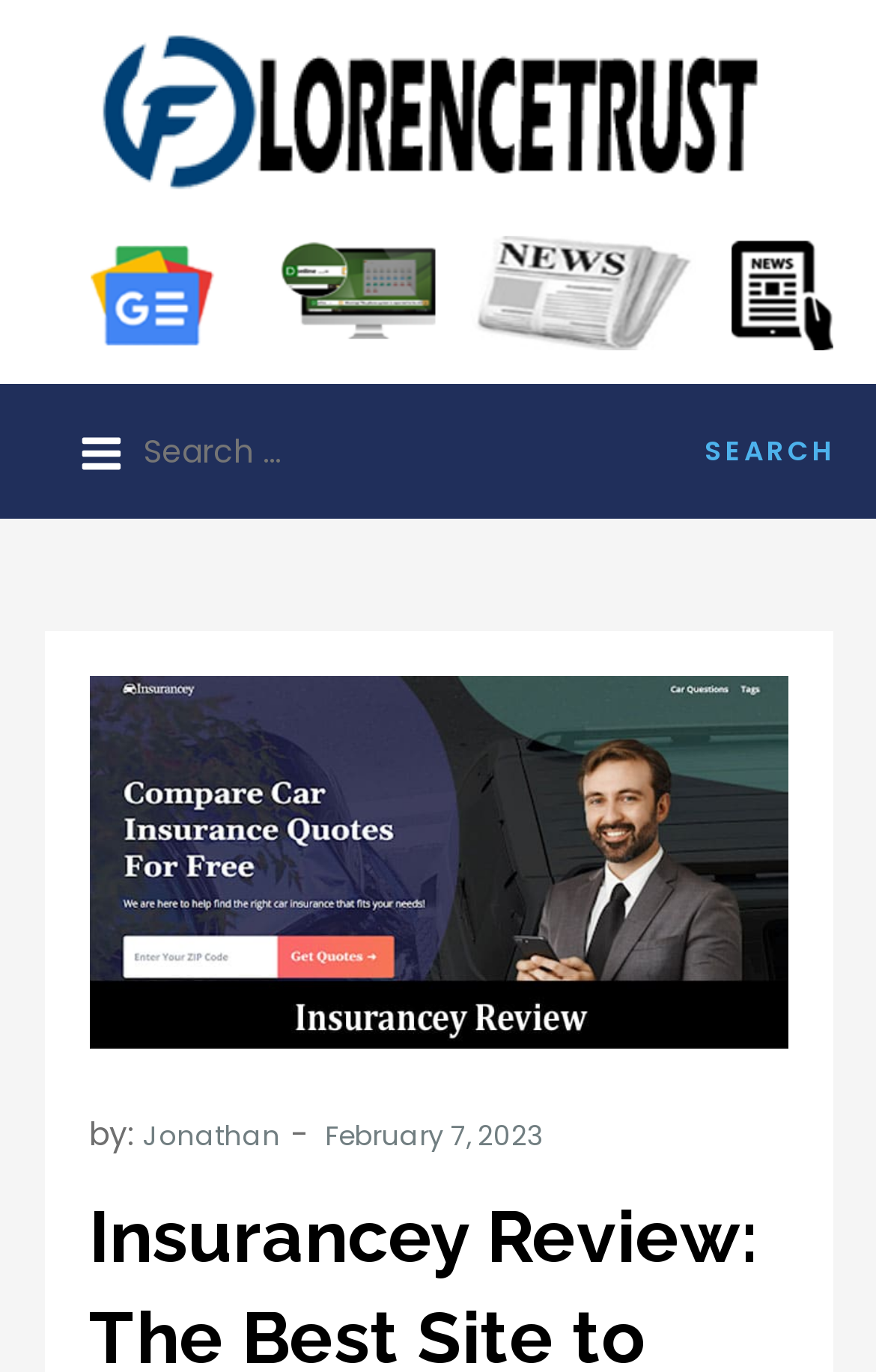Using the element description provided, determine the bounding box coordinates in the format (top-left x, top-left y, bottom-right x, bottom-right y). Ensure that all values are floating point numbers between 0 and 1. Element description: alt="Fevicon lorencetrust"

[0.11, 0.025, 0.879, 0.139]